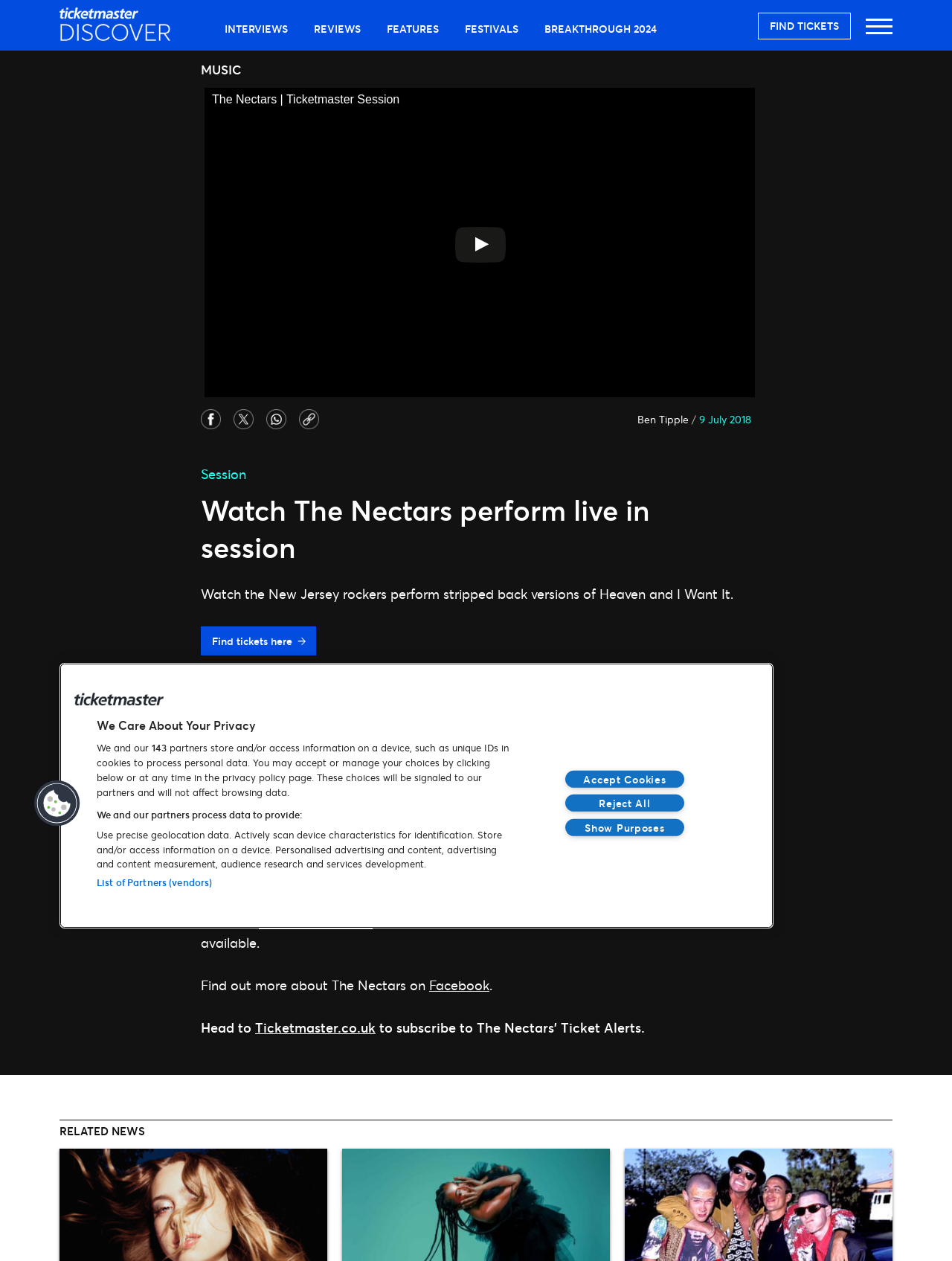Create a full and detailed caption for the entire webpage.

This webpage is about The Nectars, a New Jersey rock band, performing live in session. At the top, there is a main navigation bar with links to Ticketmaster Discover, INTERVIEWS, REVIEWS, FEATURES, FESTIVALS, and BREAKTHROUGH 2024. On the right side of the navigation bar, there is a link to FIND TICKETS.

Below the navigation bar, there is a large section dedicated to The Nectars' live session. The section is headed by a title "Watch The Nectars perform live in session" and features a brief description of the band's performance. There are also links to the band's social media profiles, including Facebook, Twitter, and Whatsapp.

The main content of the section is a written article about The Nectars' live session, which includes information about their debut full-length album "Sci-Fi Television" and their performance at The Great Escape Festival in Brighton and Dot To Dot Festival in May. The article also mentions that the band has no return to the UK confirmed at the time of writing and encourages readers to subscribe to the band's Ticket Alerts on Ticketmaster.co.uk.

On the right side of the article, there is a section with a heading "RELATED NEWS". Below the article, there is a cookie banner with a heading "We Care About Your Privacy" and a brief description of how the website and its partners use cookies to process personal data. The banner includes buttons to accept or manage cookie choices.